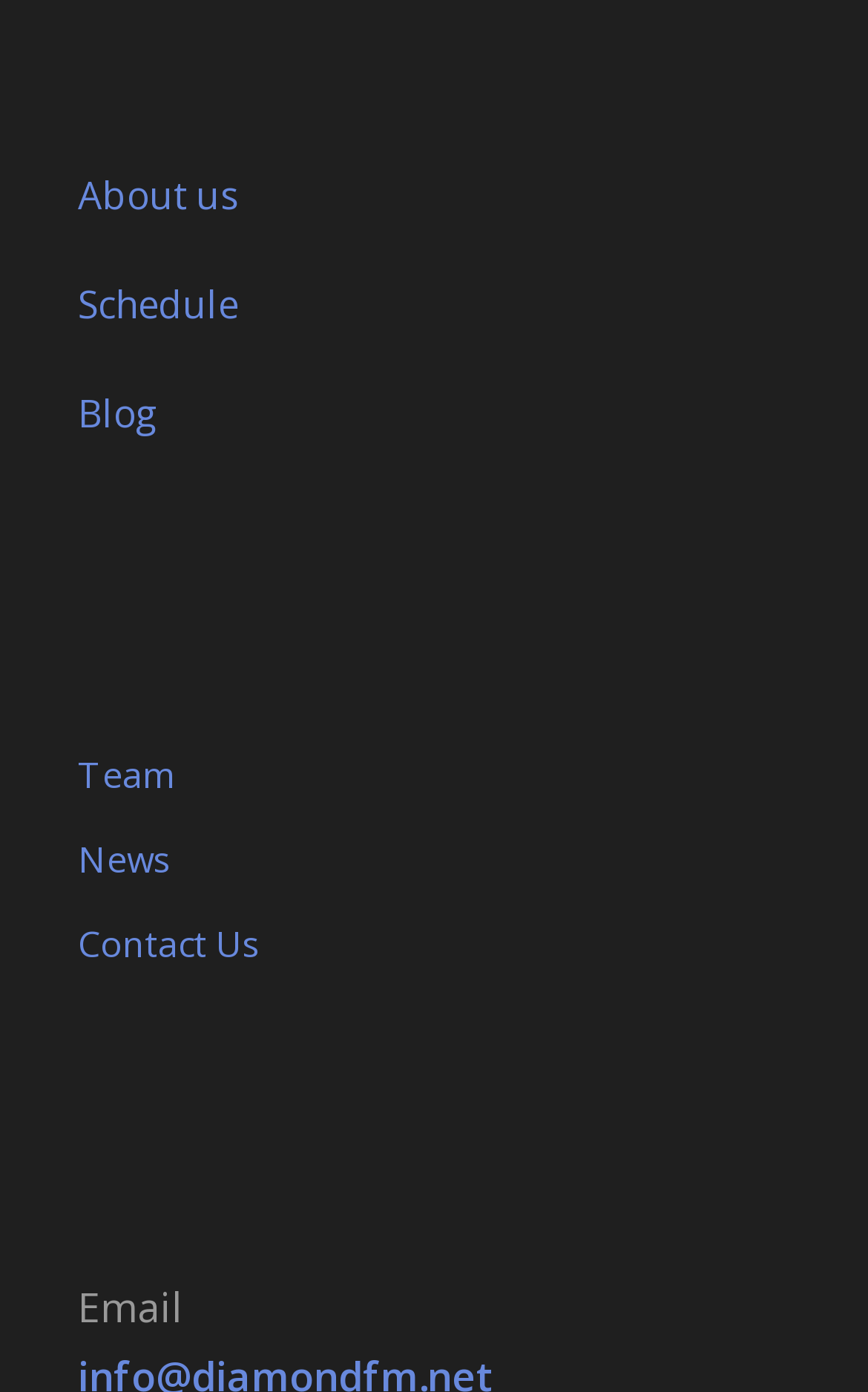How many navigation bars are on the webpage?
Look at the screenshot and respond with a single word or phrase.

3